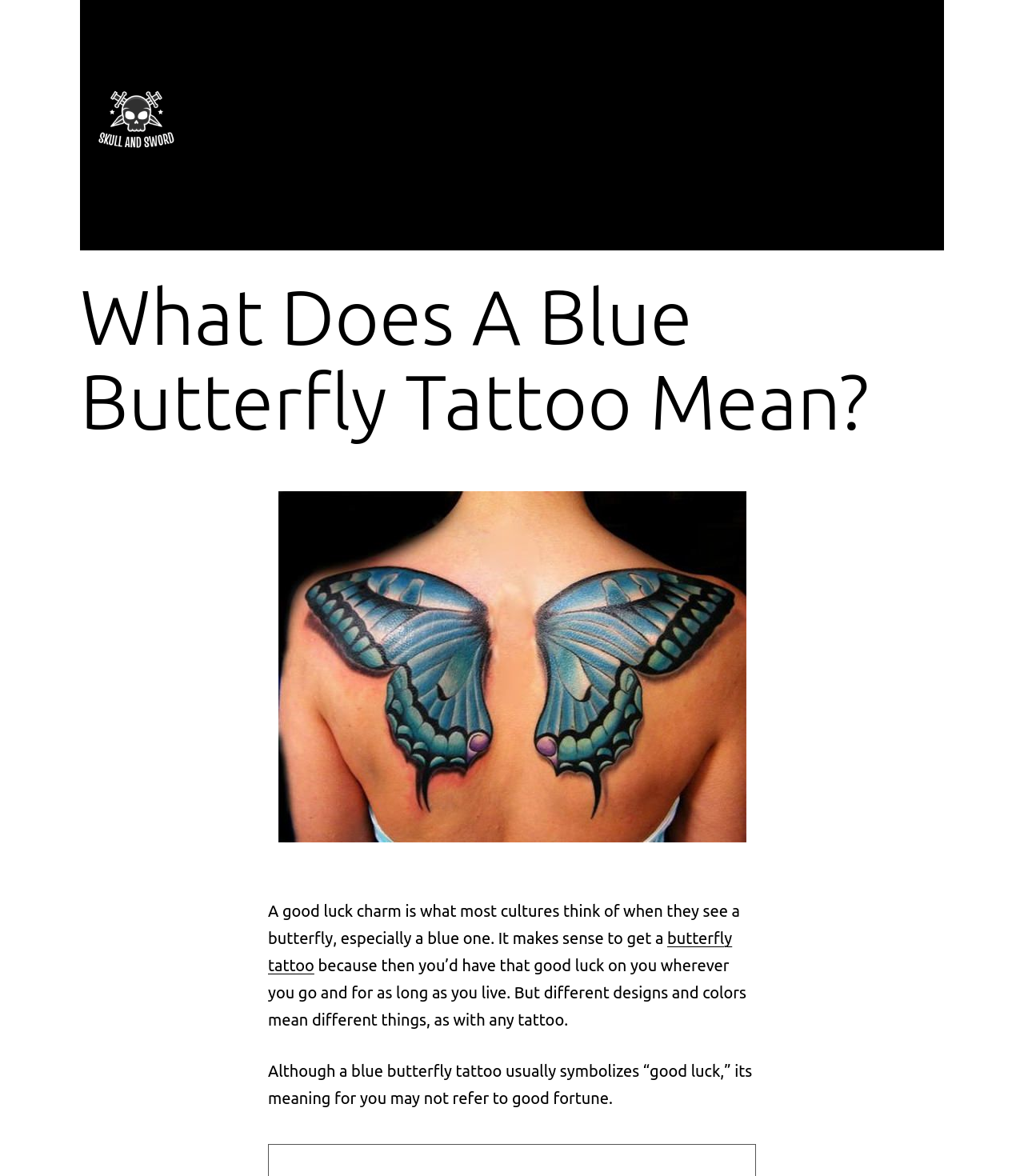Select the bounding box coordinates of the element I need to click to carry out the following instruction: "read about butterfly tattoo".

[0.262, 0.79, 0.715, 0.829]